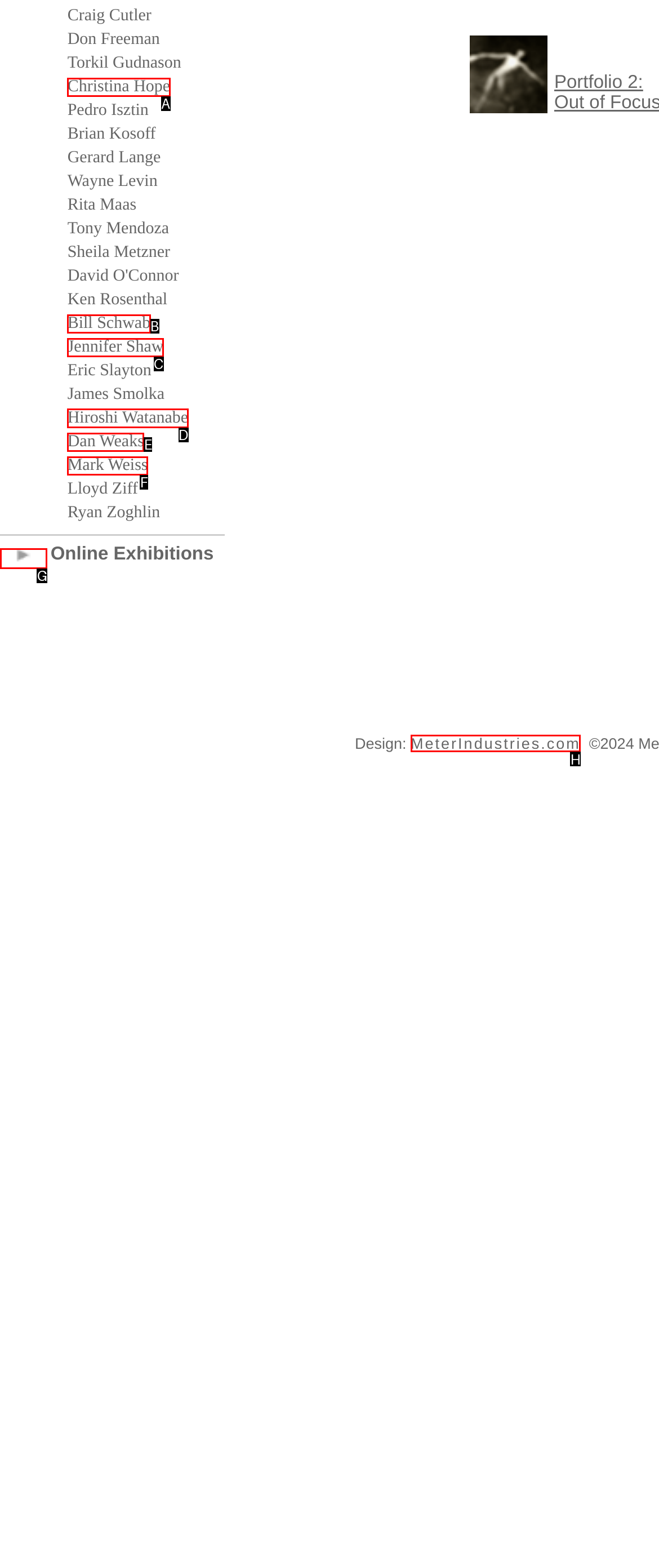Select the HTML element that fits the following description: MeterIndustries.com
Provide the letter of the matching option.

H